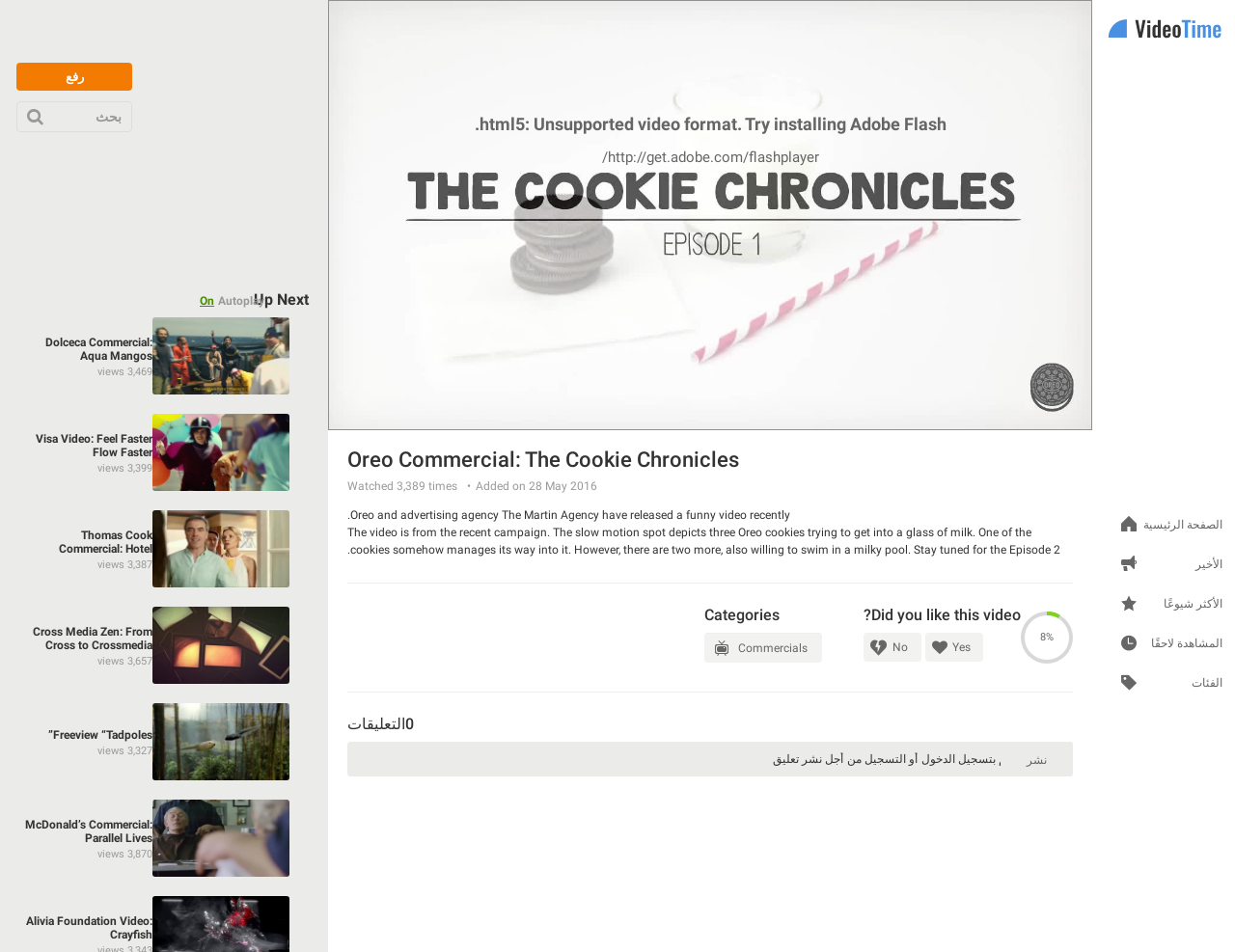Please answer the following question using a single word or phrase: 
How many videos are listed in the 'Up Next' section?

5